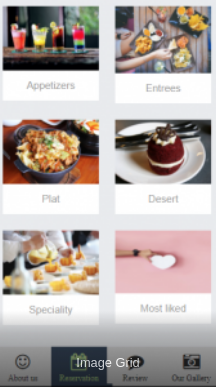Answer the question with a brief word or phrase:
What type of dishes are featured in the 'Appetizers' section?

Bite-sized starters